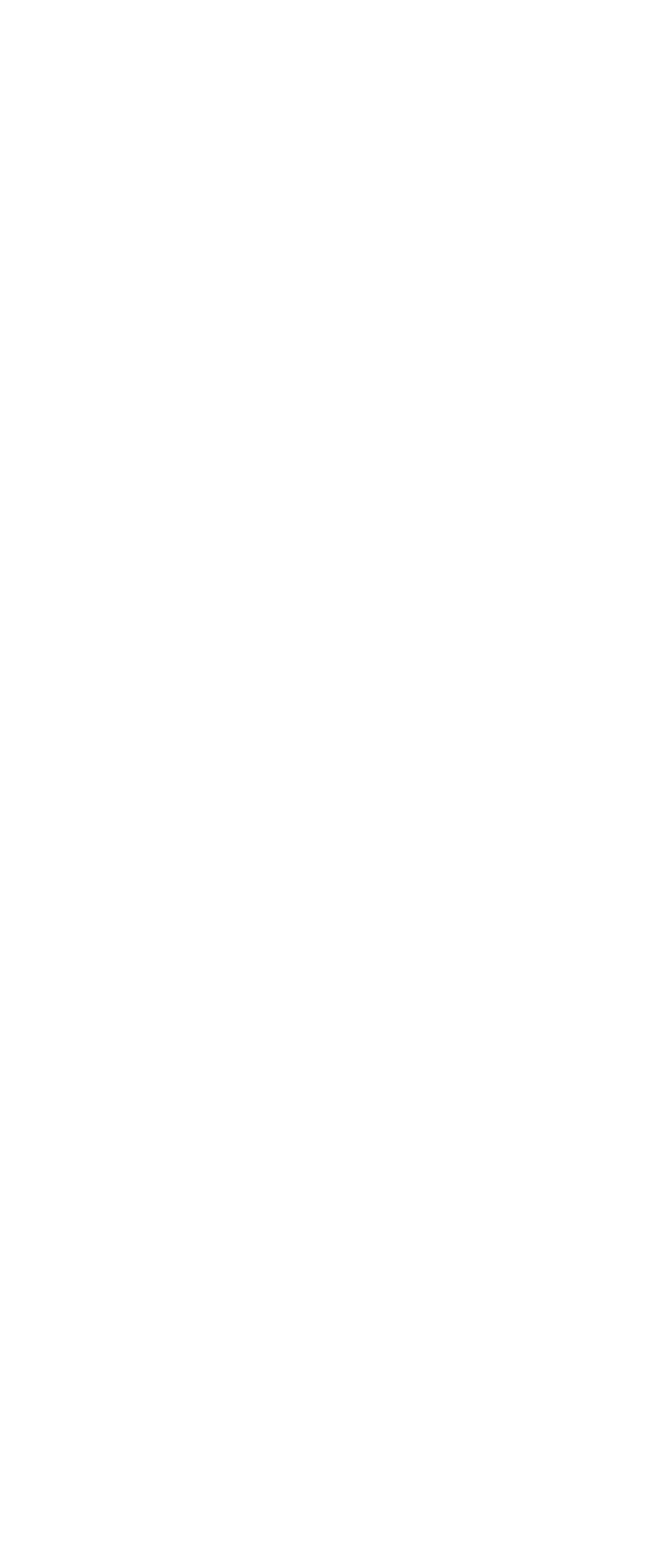Locate the bounding box coordinates of the clickable area to execute the instruction: "click on the link about safety measures in construction projects". Provide the coordinates as four float numbers between 0 and 1, represented as [left, top, right, bottom].

[0.382, 0.103, 0.882, 0.169]